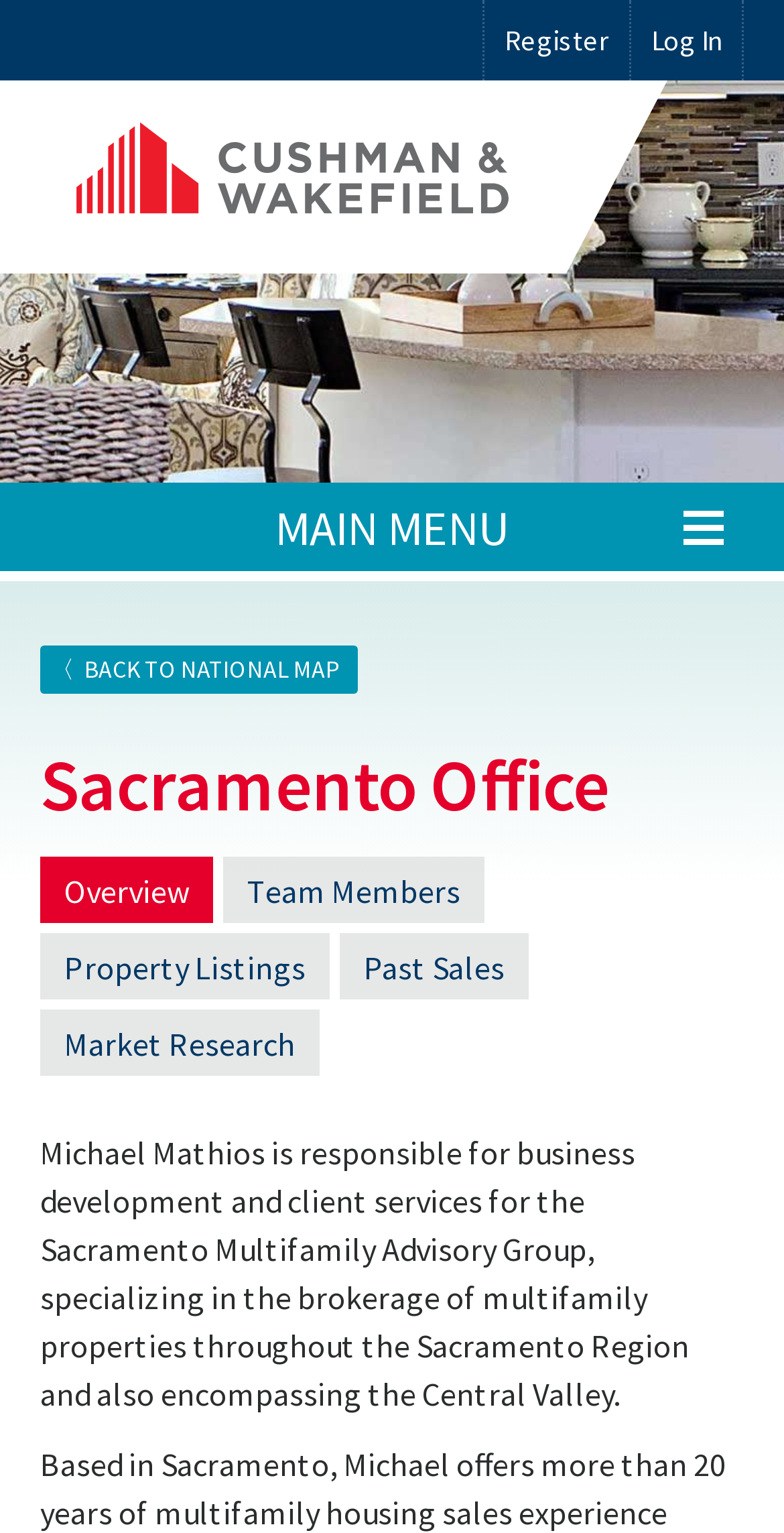What is the name of the office?
Based on the image, answer the question with as much detail as possible.

I found the answer by looking at the heading element 'Sacramento Office' which is a child of the root element and has a bounding box coordinate of [0.051, 0.484, 0.949, 0.541]. This suggests that it is a prominent heading on the webpage, likely indicating the name of the office.